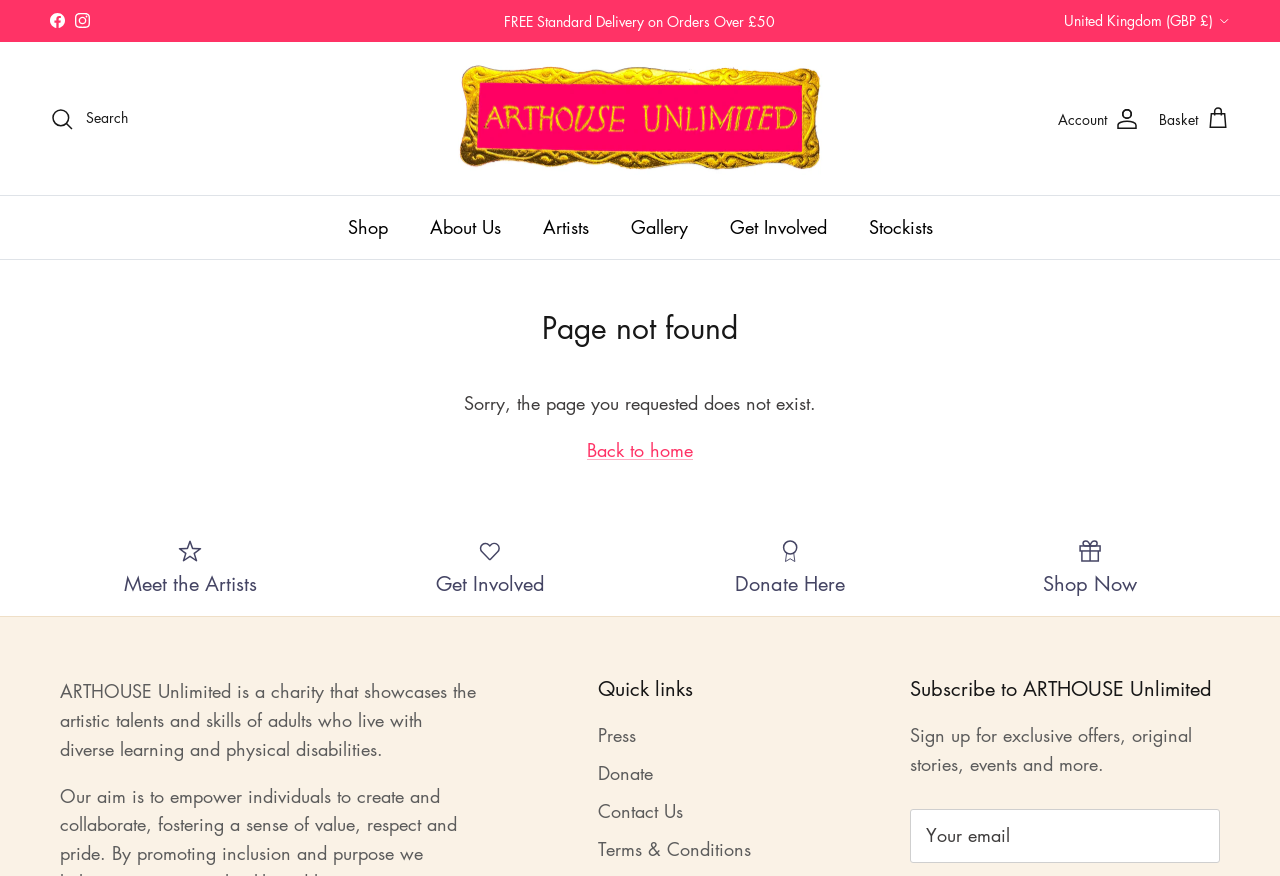Please determine the bounding box coordinates of the element's region to click for the following instruction: "View basket".

[0.905, 0.12, 0.961, 0.151]